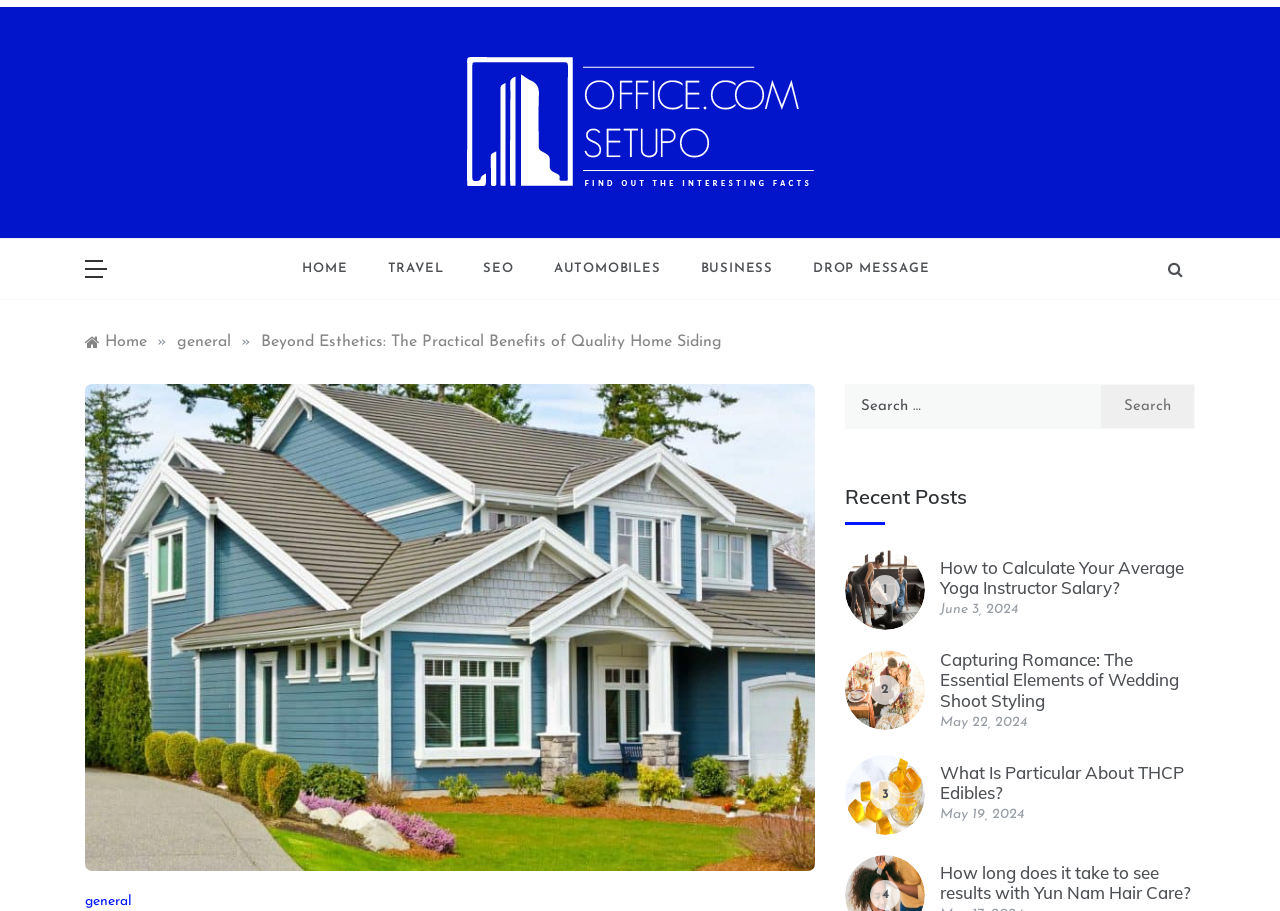Using details from the image, please answer the following question comprehensively:
What is the function of the breadcrumbs navigation?

The breadcrumbs navigation, located at the top of the webpage, displays the hierarchy of pages, starting from the 'Home' page, then 'general', and finally the current page 'Beyond Esthetics: The Practical Benefits of Quality Home Siding'. Its function is to show the user their current location within the website's page hierarchy.